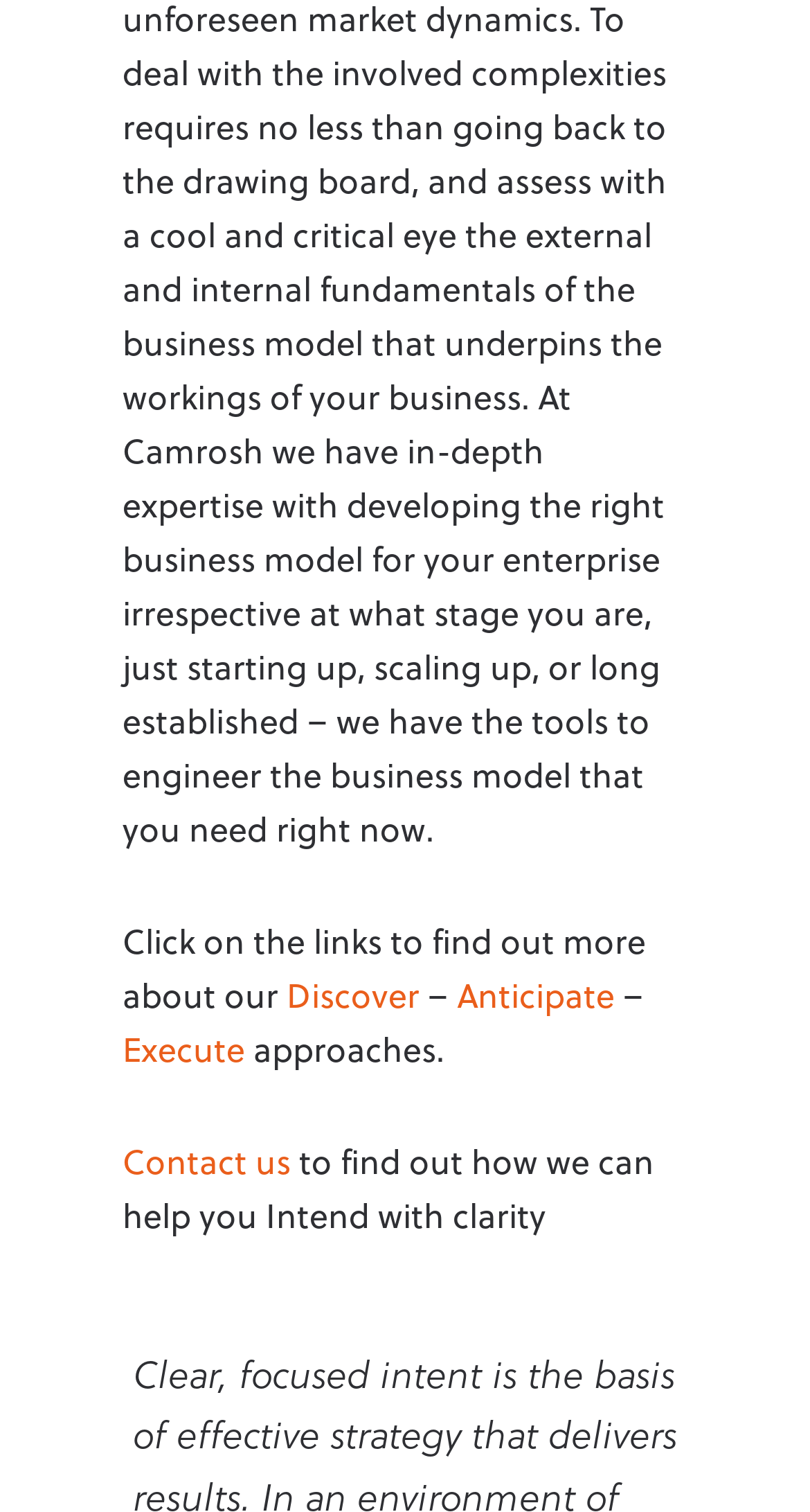Using the image as a reference, answer the following question in as much detail as possible:
What is the text above the 'Contact us' link?

The text above the 'Contact us' link is 'to find out how we can help you' which is a StaticText element with a bounding box coordinate of [0.151, 0.752, 0.808, 0.819].